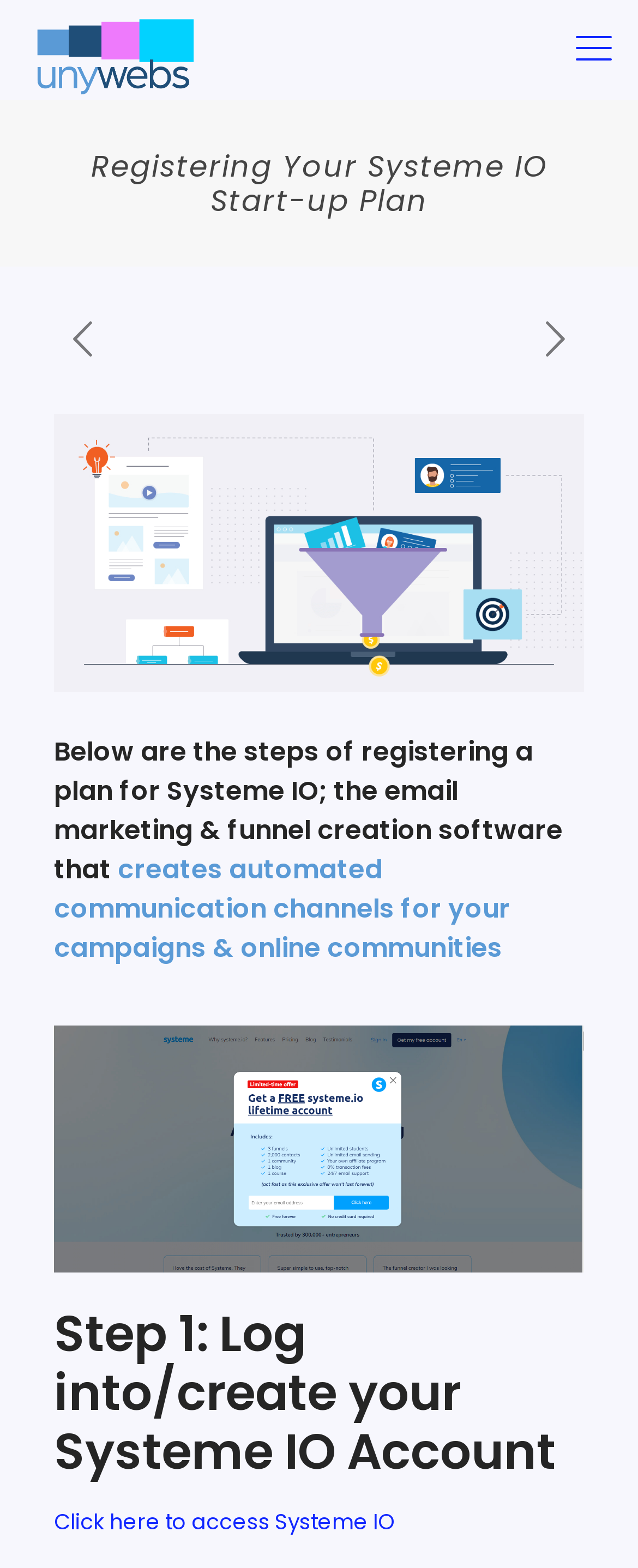Refer to the image and answer the question with as much detail as possible: Is there a previous post on this webpage?

I found a link that says 'previous post', which suggests that there is a previous post on this webpage that I can access by clicking on this link.